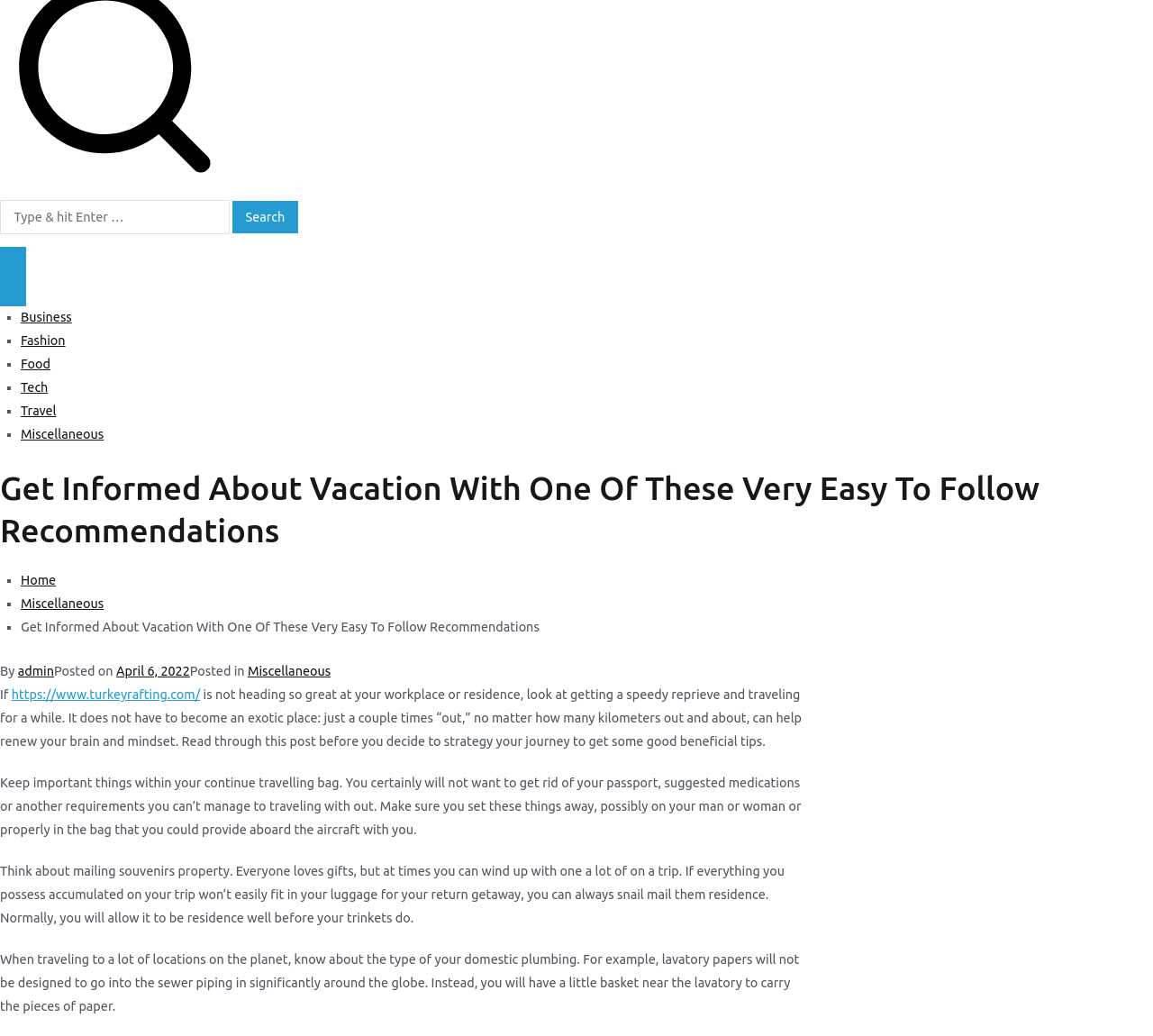Locate the bounding box coordinates of the clickable area needed to fulfill the instruction: "Read the article".

[0.0, 0.664, 0.695, 0.723]